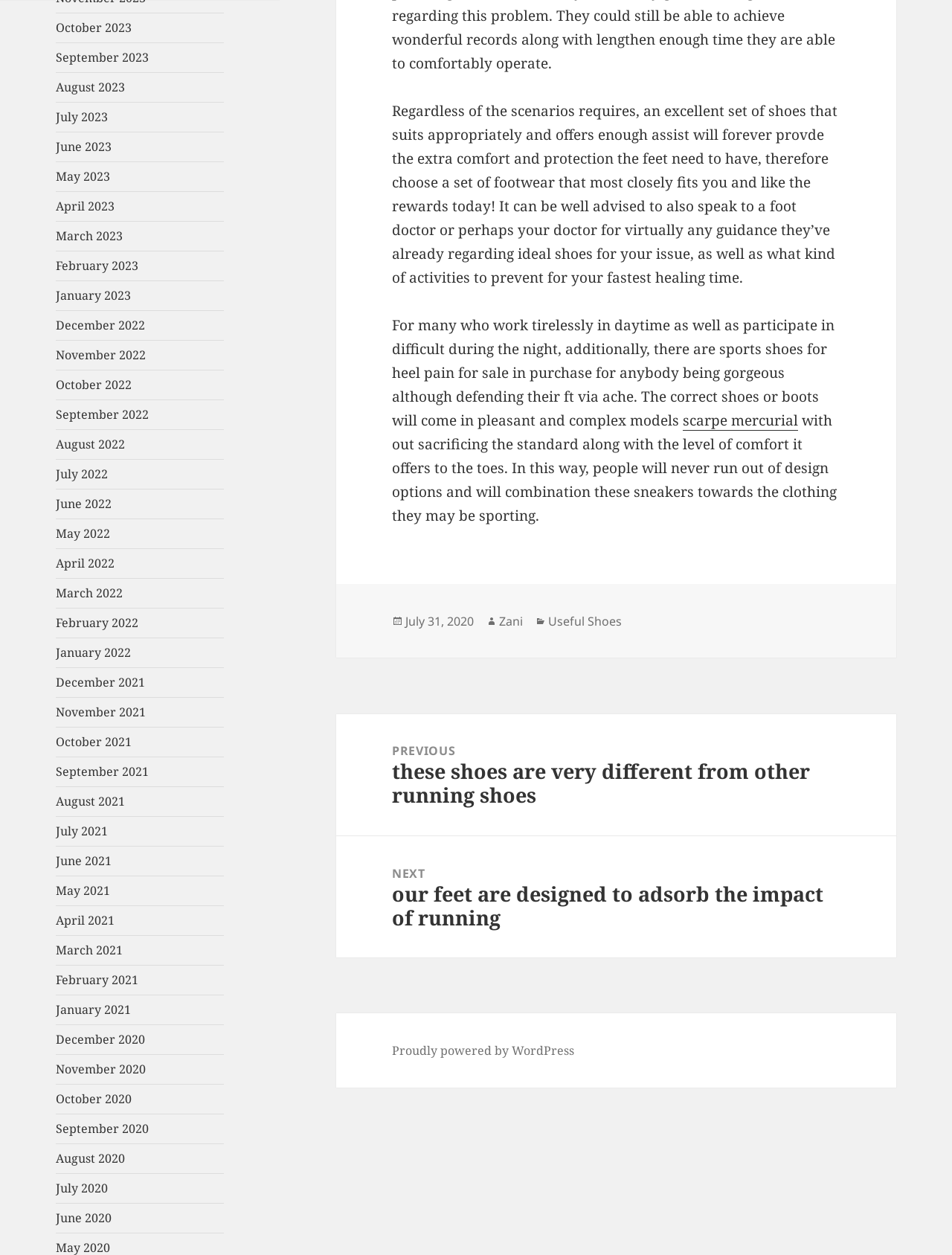What is the category of the post?
Based on the visual details in the image, please answer the question thoroughly.

The category of the post is mentioned in the footer section of the webpage, where it says 'Categories' followed by a link to the category, which is 'Useful Shoes'.